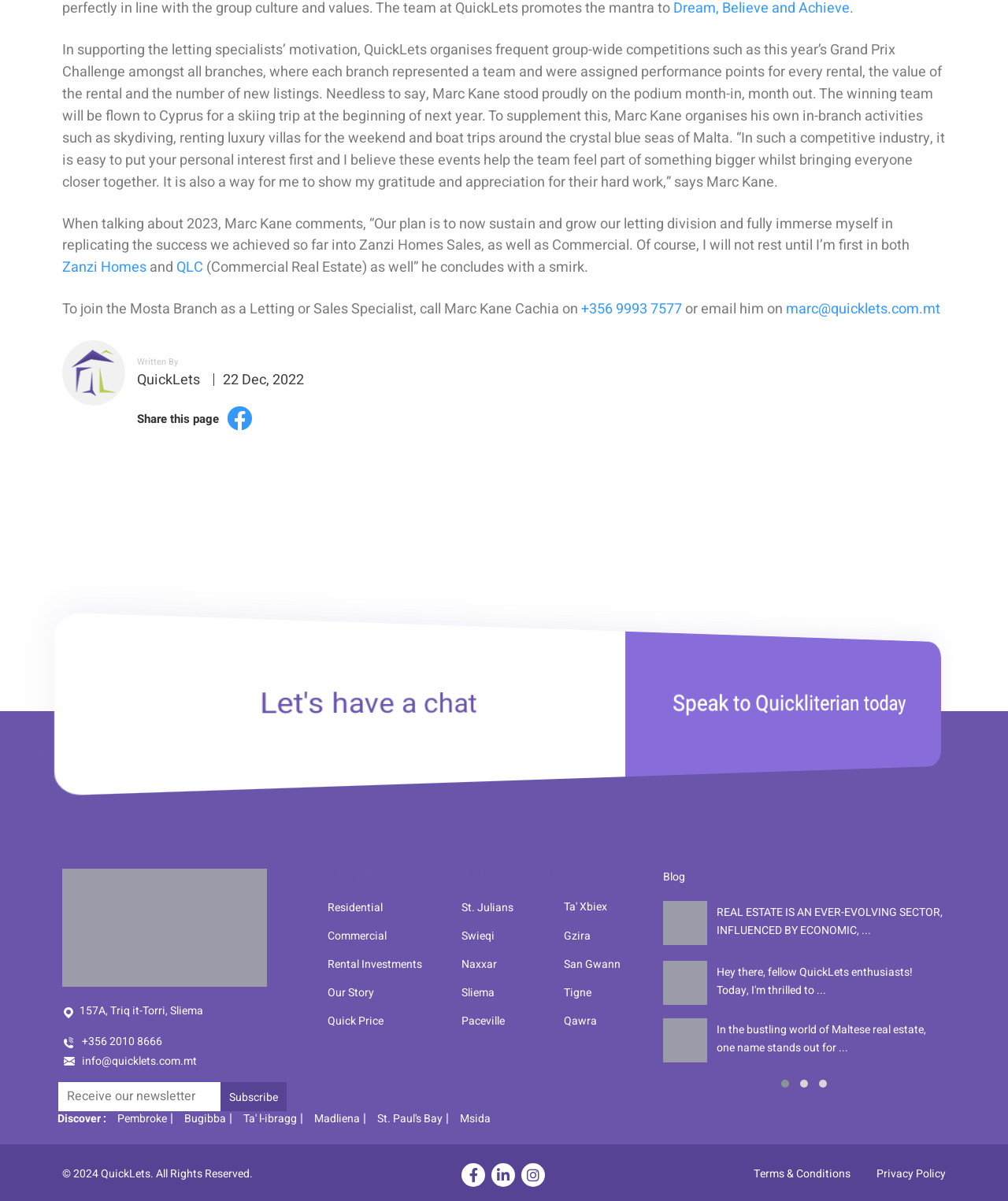Provide the bounding box coordinates of the area you need to click to execute the following instruction: "Subscribe to the newsletter".

[0.219, 0.901, 0.285, 0.925]